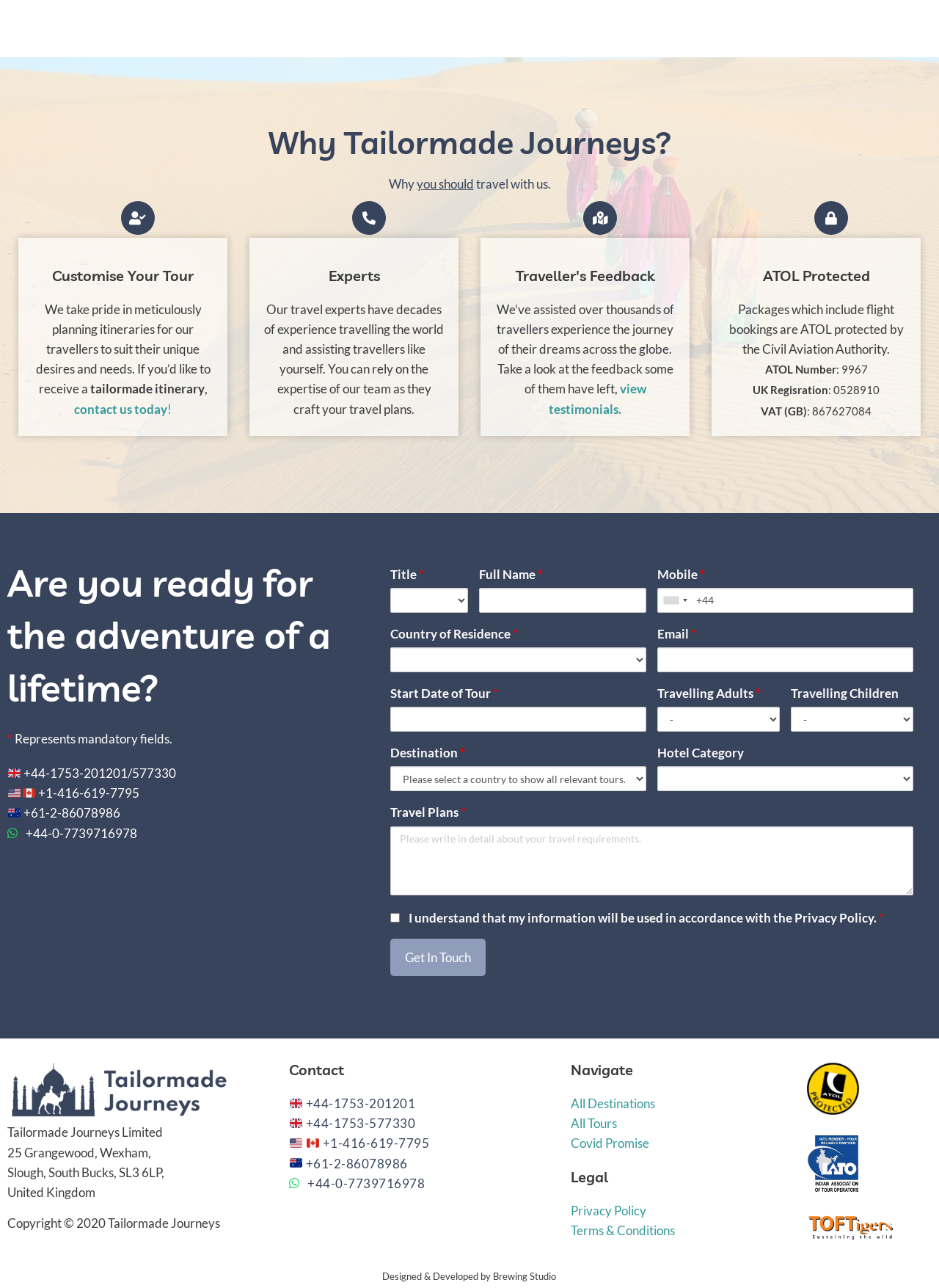Find the bounding box coordinates for the area you need to click to carry out the instruction: "select title". The coordinates should be four float numbers between 0 and 1, indicated as [left, top, right, bottom].

[0.416, 0.44, 0.446, 0.452]